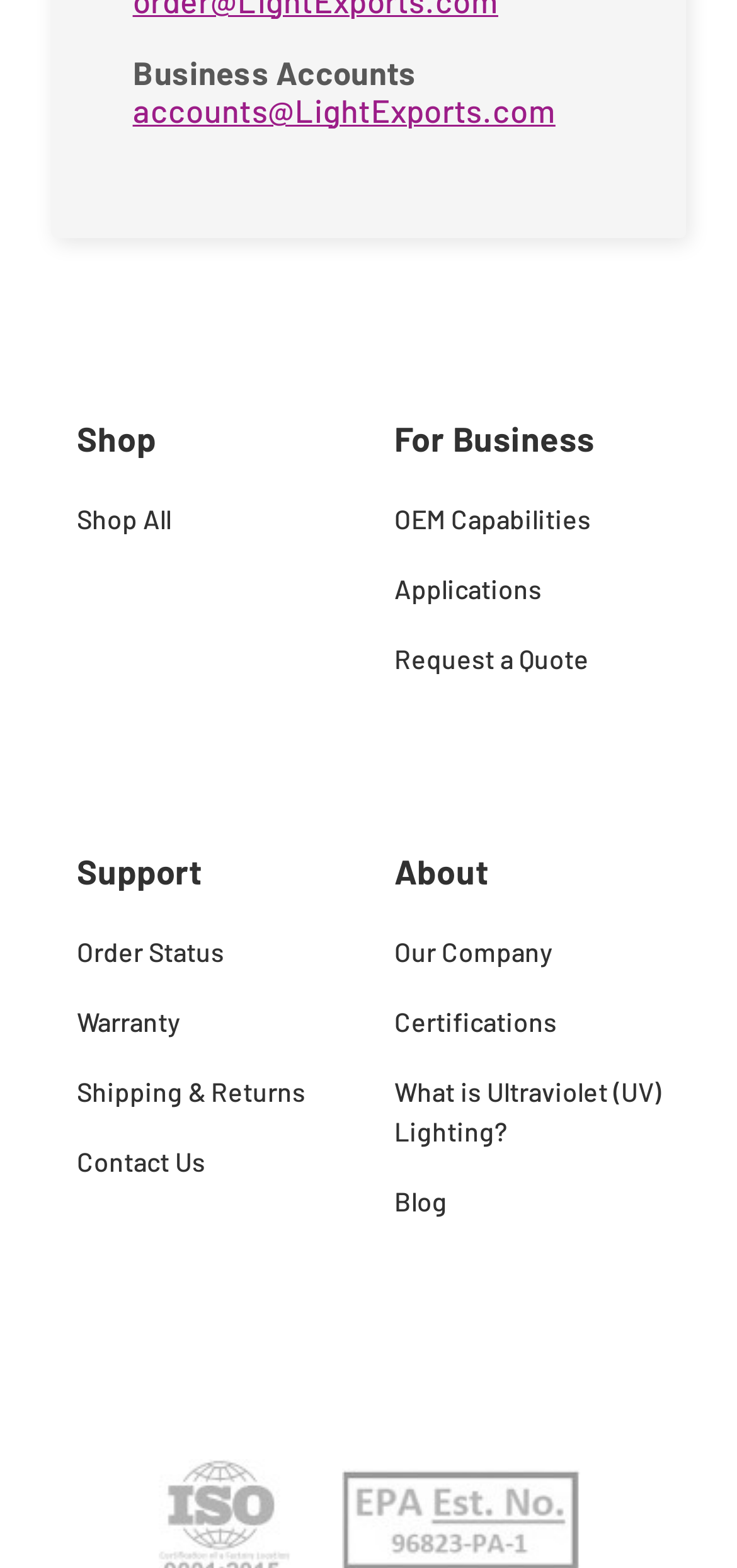Please find the bounding box coordinates of the element's region to be clicked to carry out this instruction: "Read the blog".

[0.535, 0.754, 0.896, 0.779]